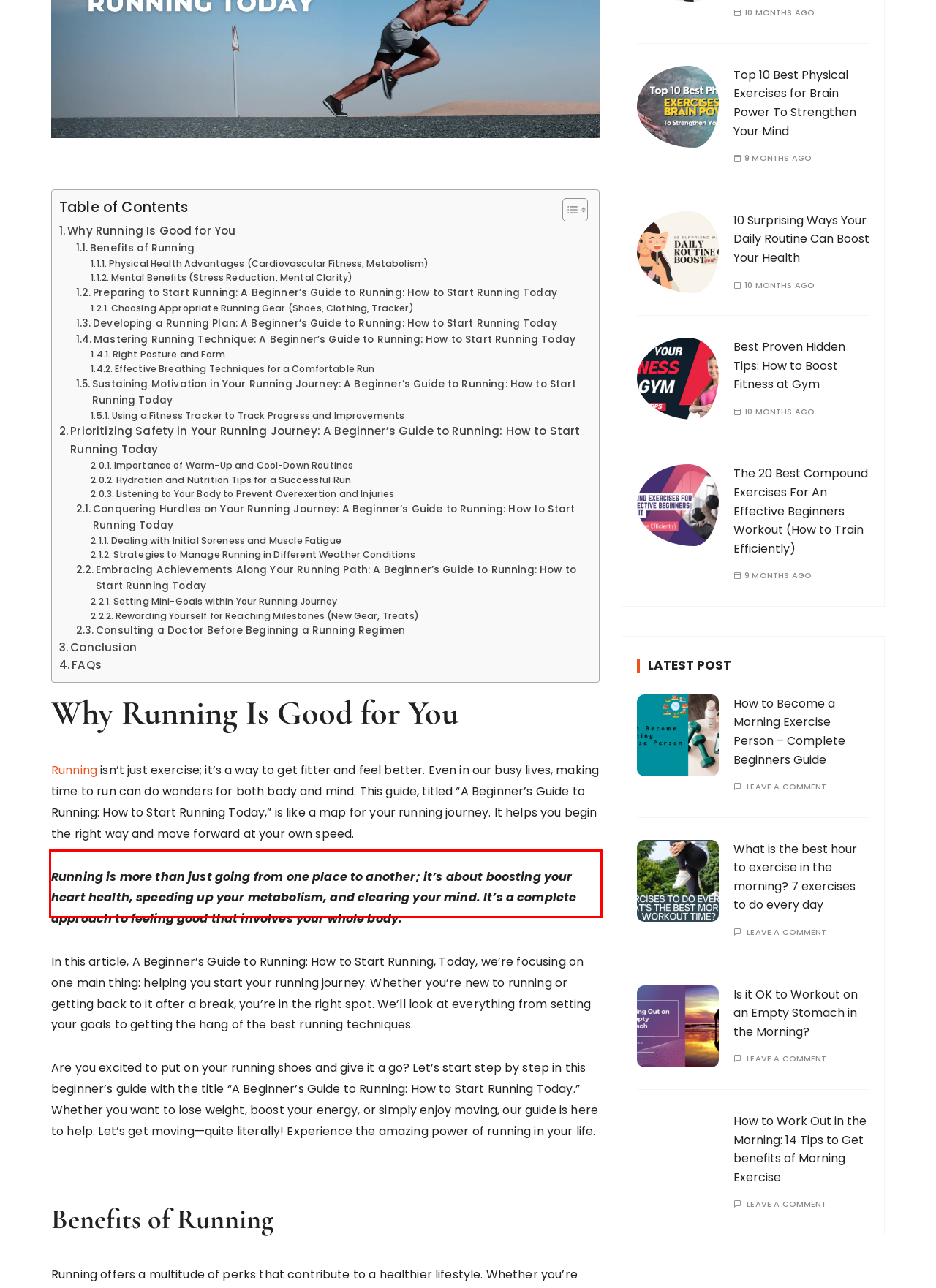You are provided with a screenshot of a webpage featuring a red rectangle bounding box. Extract the text content within this red bounding box using OCR.

Running is more than just going from one place to another; it’s about boosting your heart health, speeding up your metabolism, and clearing your mind. It’s a complete approach to feeling good that involves your whole body.